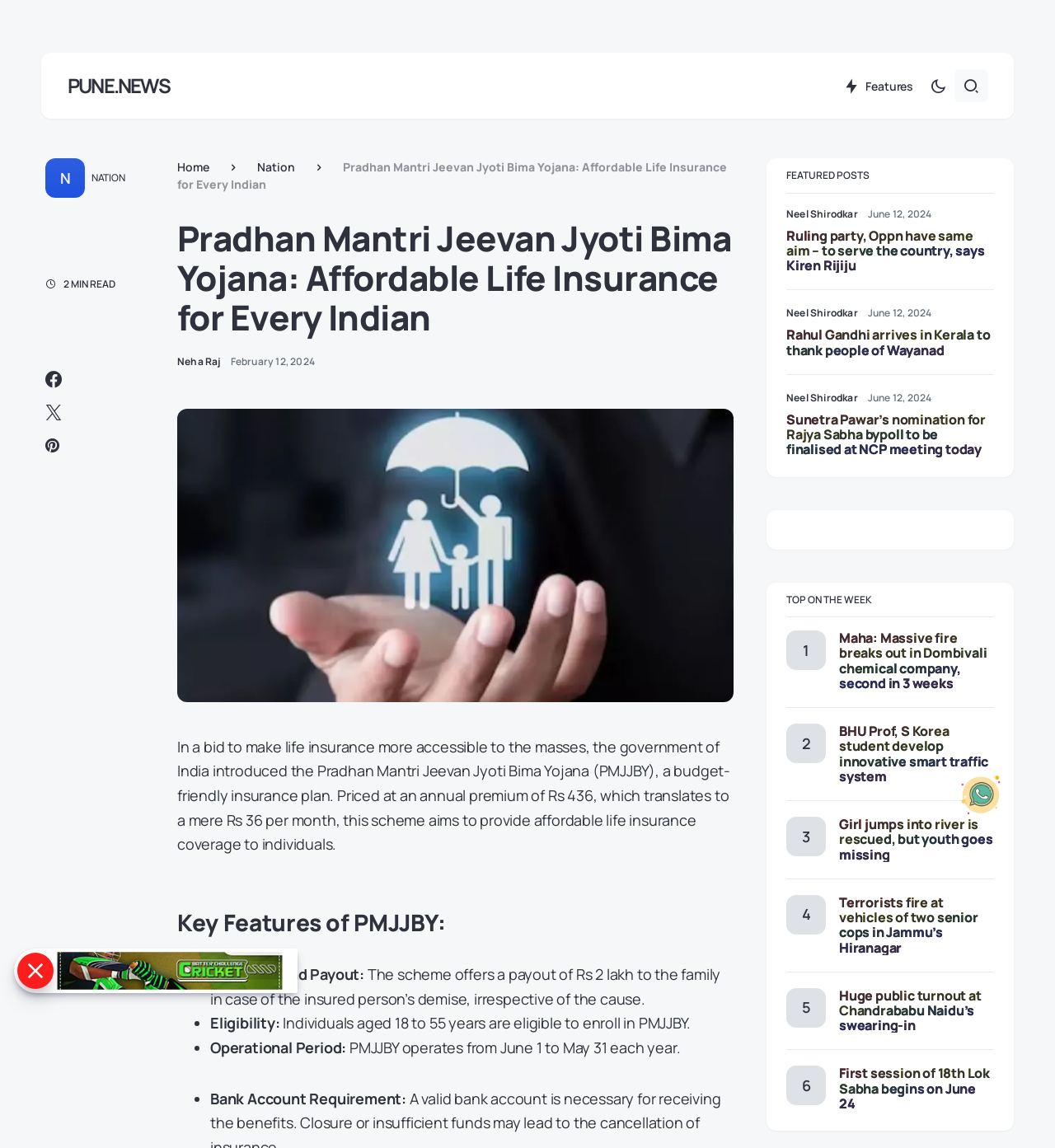Provide the bounding box coordinates of the section that needs to be clicked to accomplish the following instruction: "Click on the 'Home' link."

None